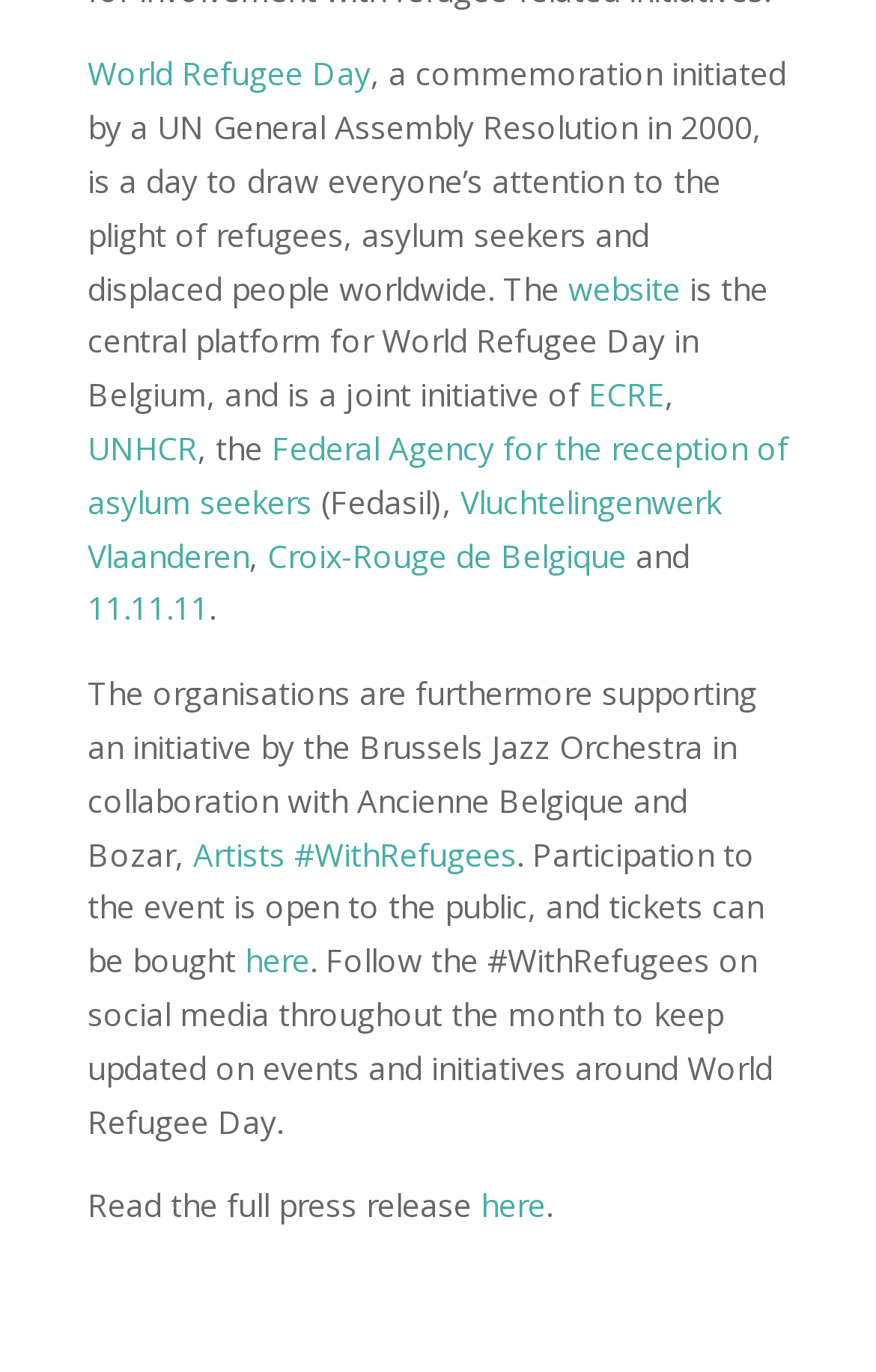Can you find the bounding box coordinates for the element to click on to achieve the instruction: "Buy tickets here"?

[0.279, 0.684, 0.354, 0.715]